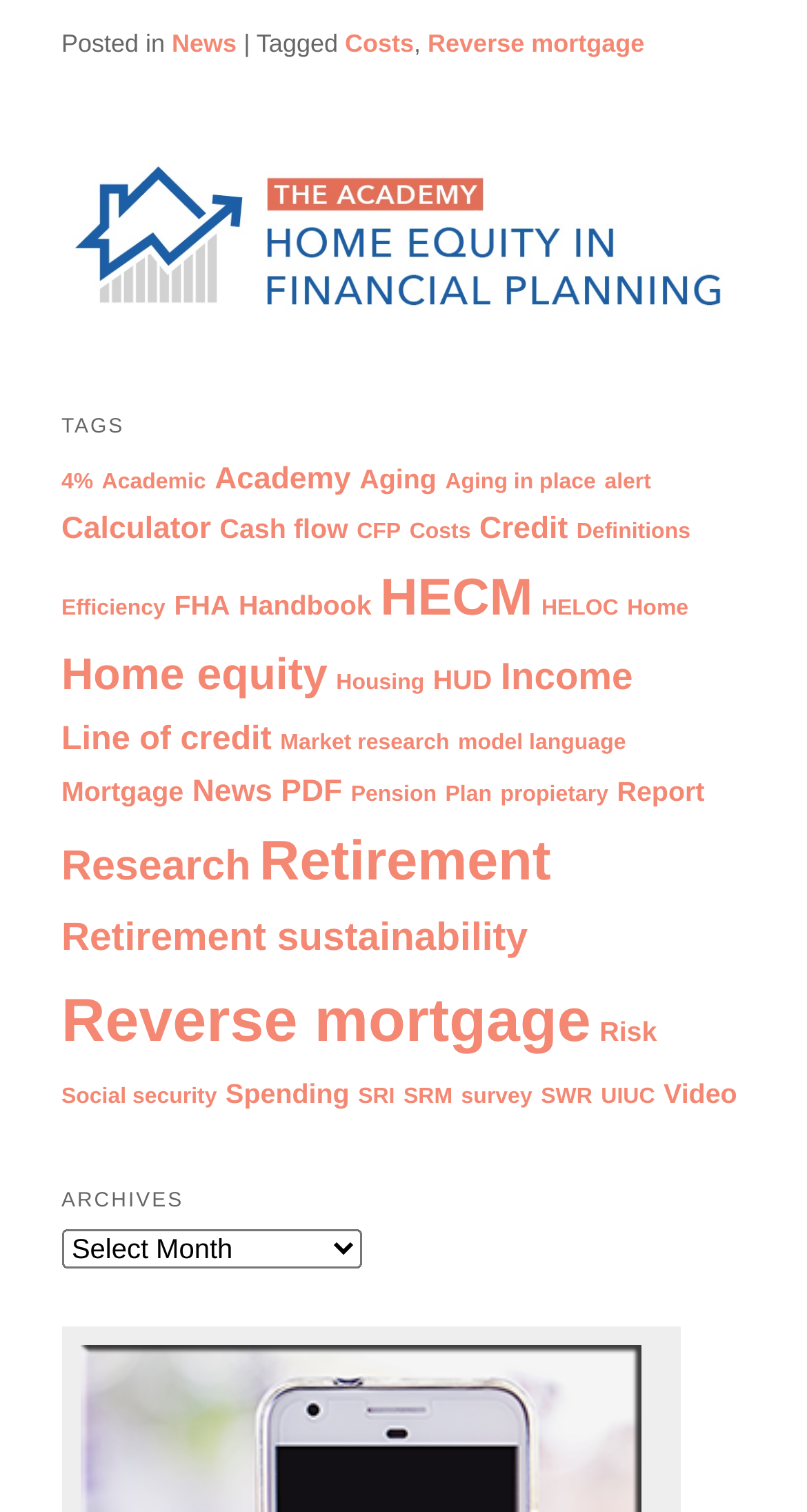Please specify the bounding box coordinates of the area that should be clicked to accomplish the following instruction: "Select an option from the 'Archives' combobox". The coordinates should consist of four float numbers between 0 and 1, i.e., [left, top, right, bottom].

[0.076, 0.813, 0.448, 0.839]